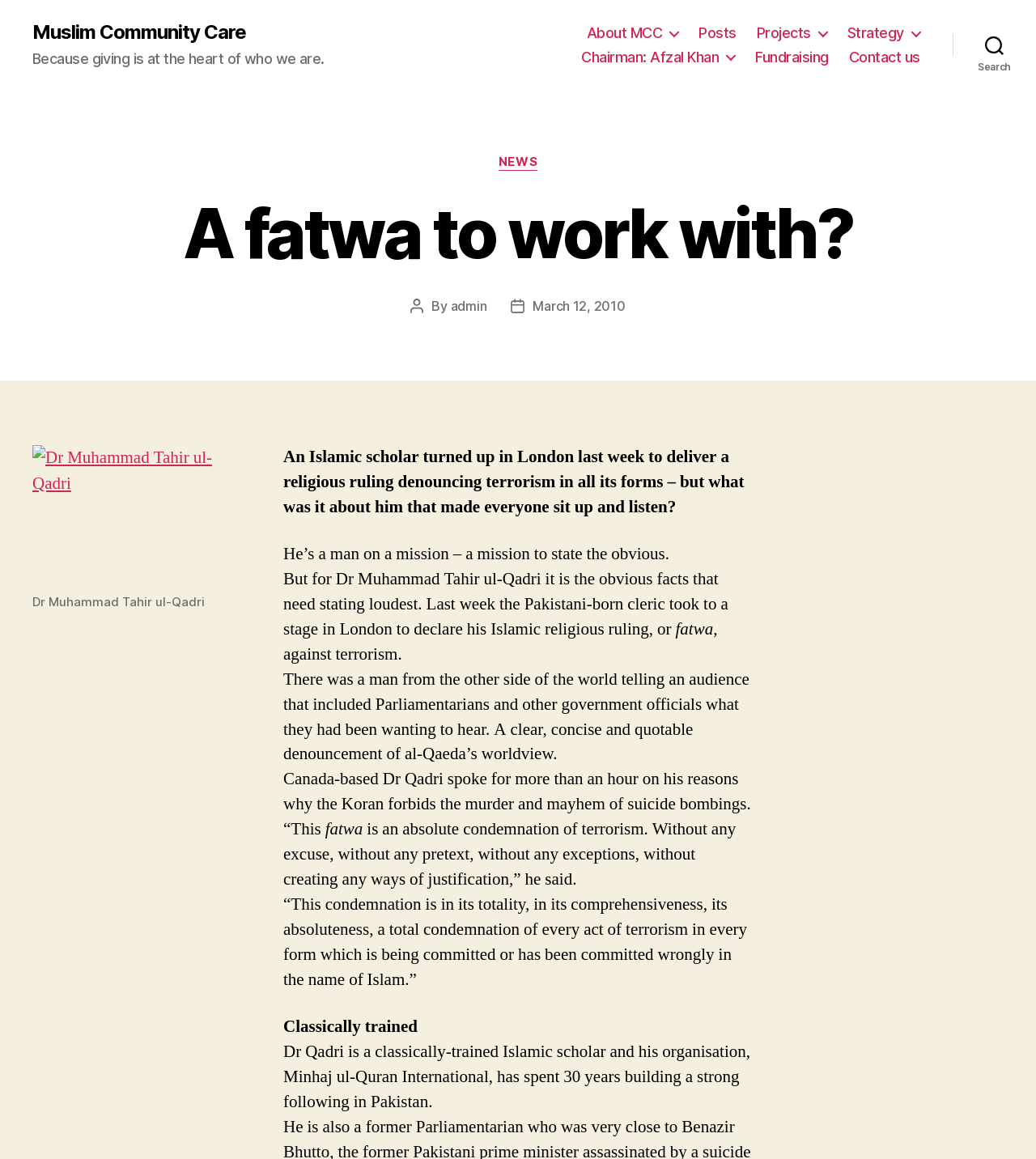Determine the bounding box coordinates of the clickable element to complete this instruction: "Click the 'About MCC' link". Provide the coordinates in the format of four float numbers between 0 and 1, [left, top, right, bottom].

[0.566, 0.021, 0.655, 0.036]